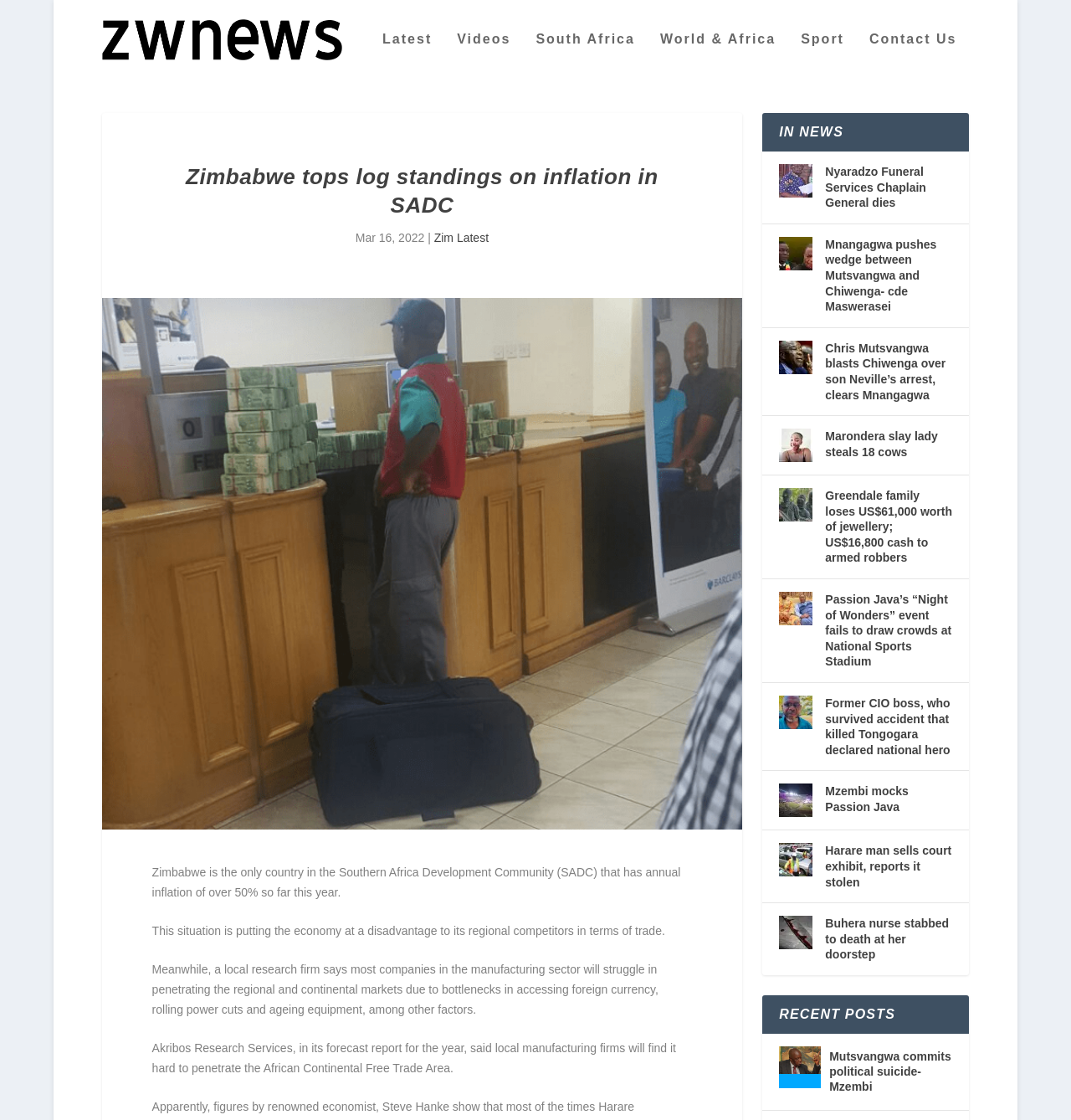Given the element description World & Africa, predict the bounding box coordinates for the UI element in the webpage screenshot. The format should be (top-left x, top-left y, bottom-right x, bottom-right y), and the values should be between 0 and 1.

[0.616, 0.029, 0.724, 0.071]